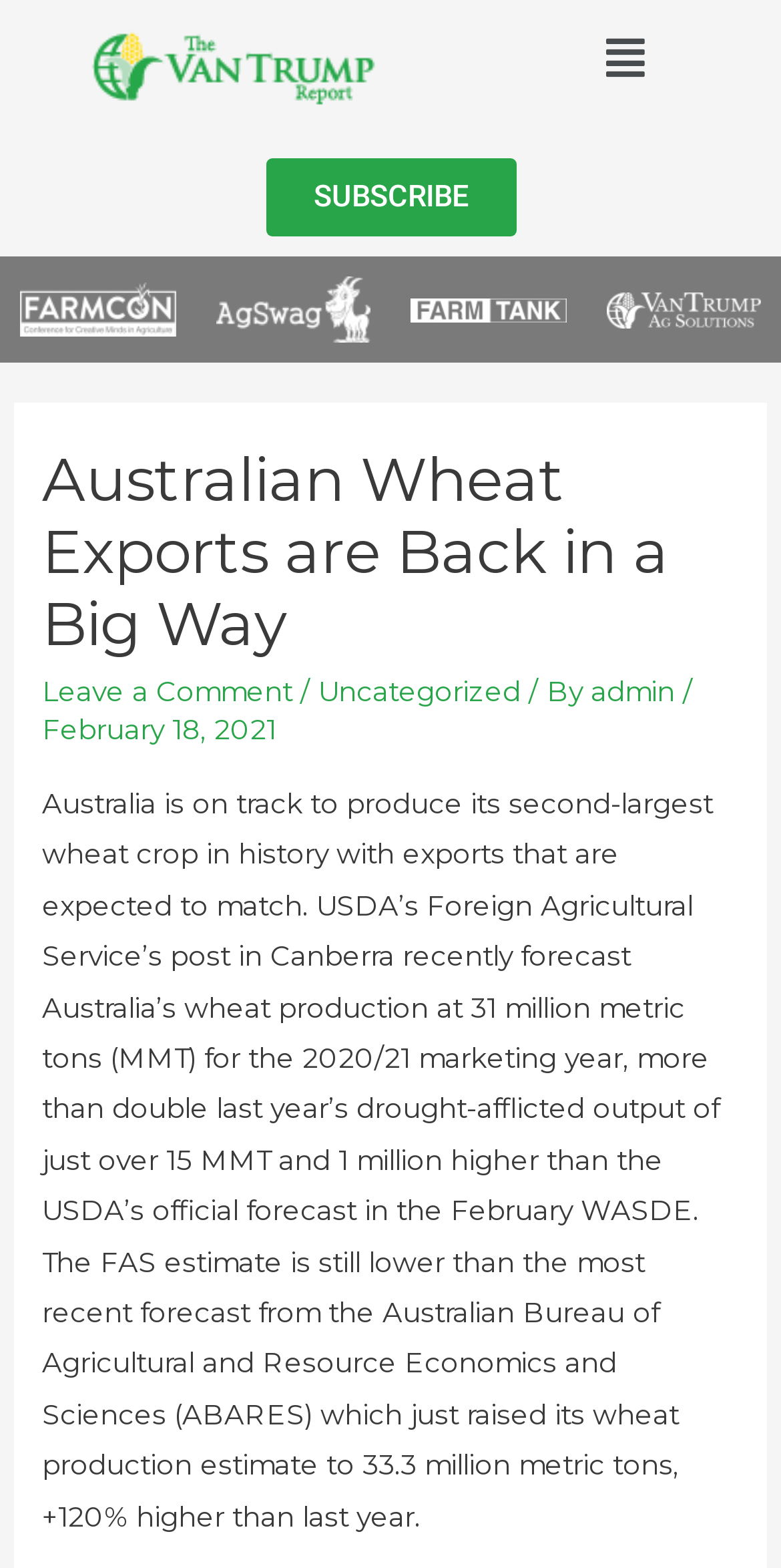Specify the bounding box coordinates of the area that needs to be clicked to achieve the following instruction: "View the Van-Trump-Ag-Solutions website".

[0.776, 0.181, 0.974, 0.213]